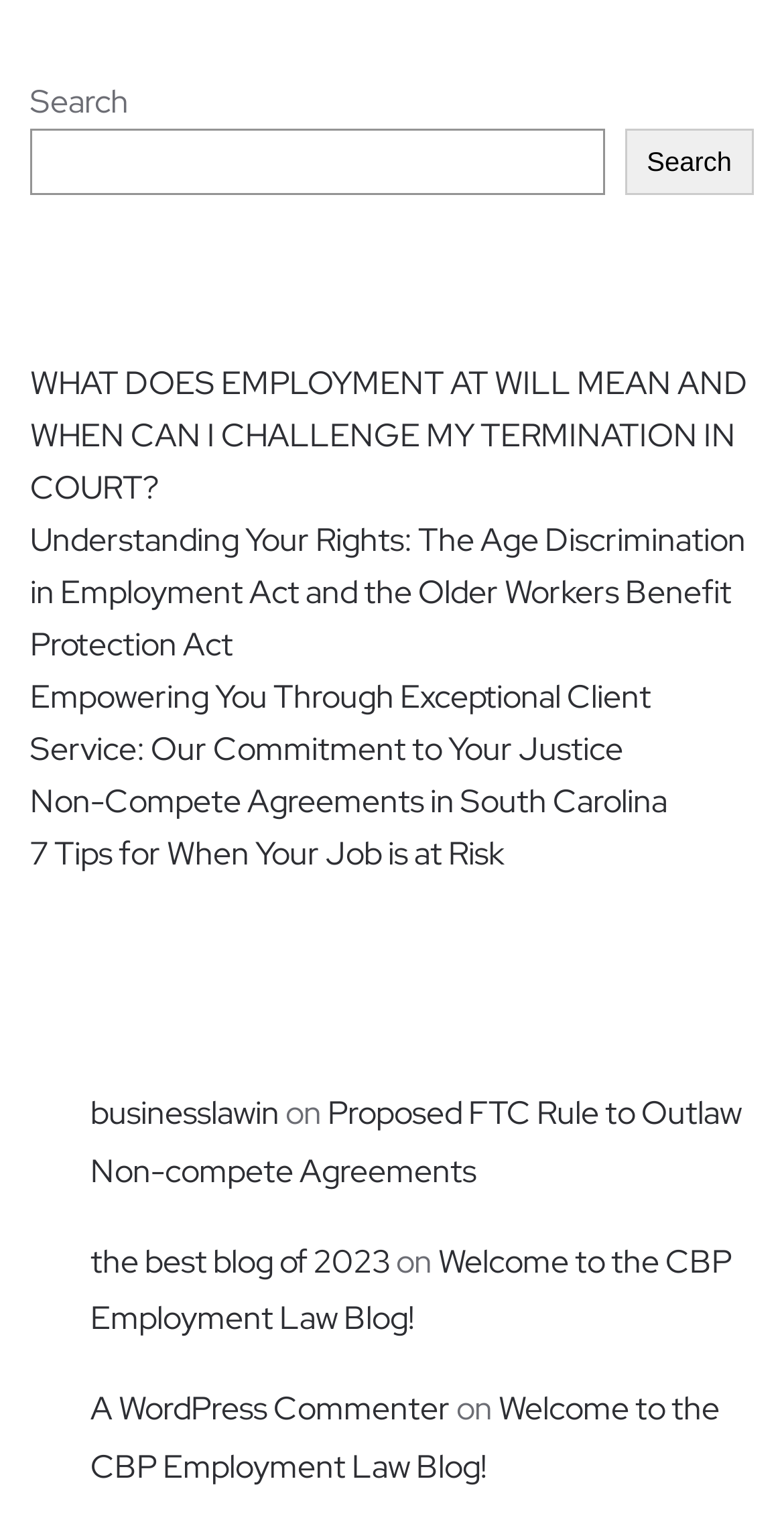Please identify the bounding box coordinates for the region that you need to click to follow this instruction: "Read the recent post about employment at will".

[0.038, 0.236, 0.954, 0.332]